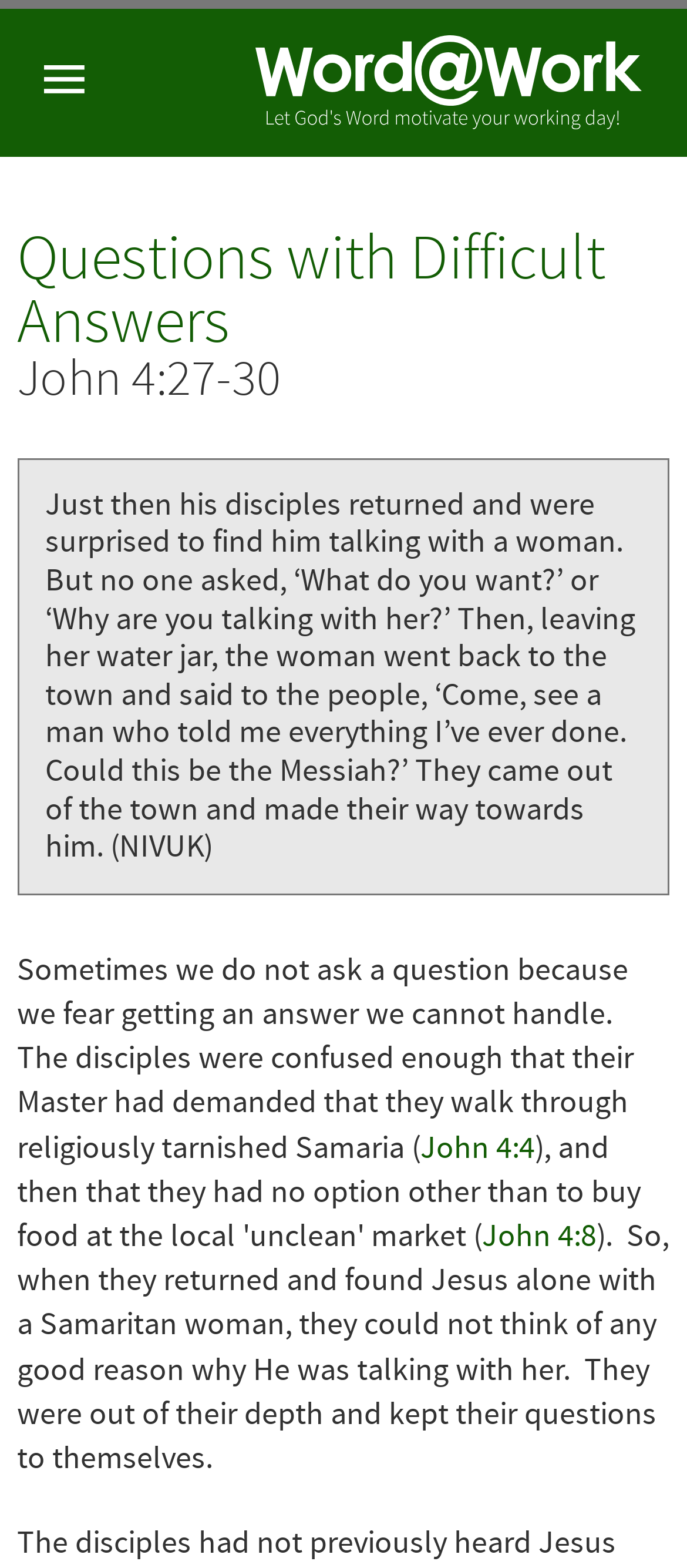What is the woman doing in the Bible story?
Provide a concise answer using a single word or phrase based on the image.

leaving her water jar